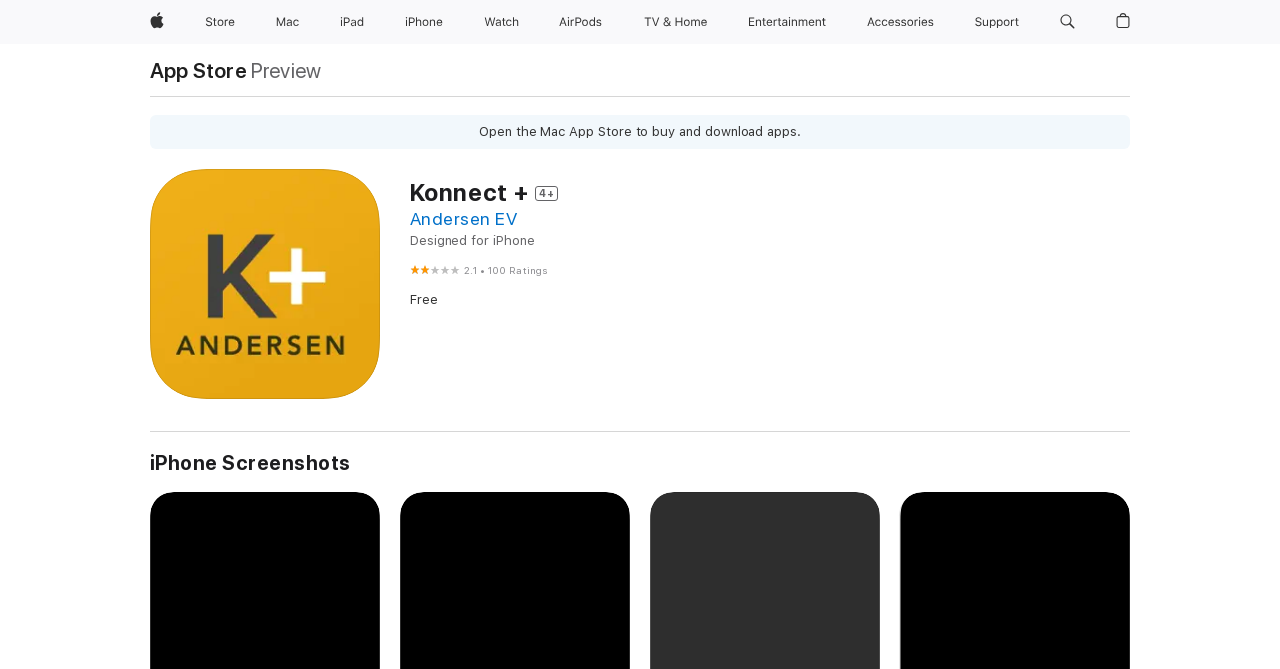Please provide the bounding box coordinates for the element that needs to be clicked to perform the instruction: "Search apple.com". The coordinates must consist of four float numbers between 0 and 1, formatted as [left, top, right, bottom].

[0.822, 0.0, 0.846, 0.066]